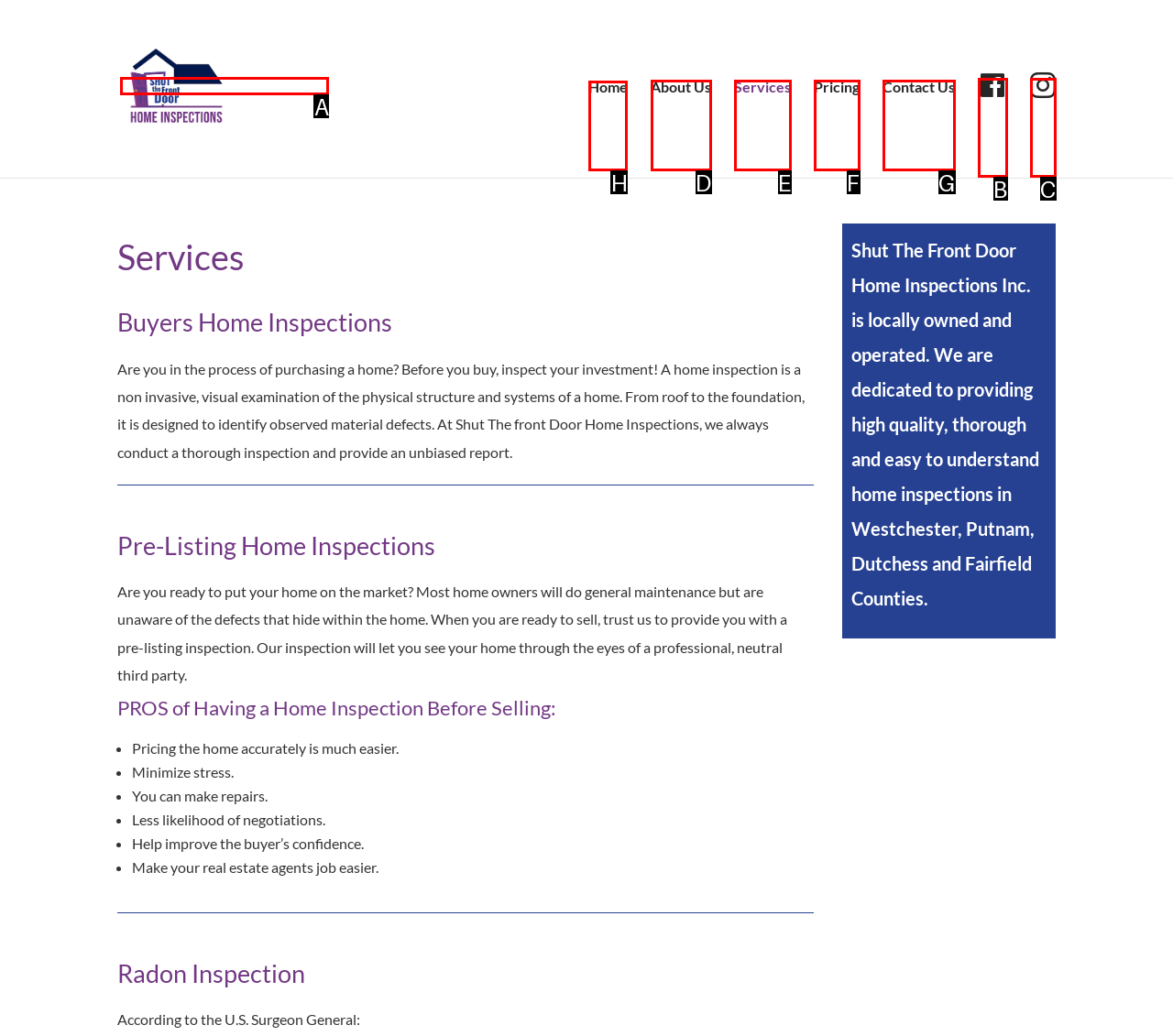Choose the letter of the option you need to click to Click on the 'Home' link. Answer with the letter only.

H